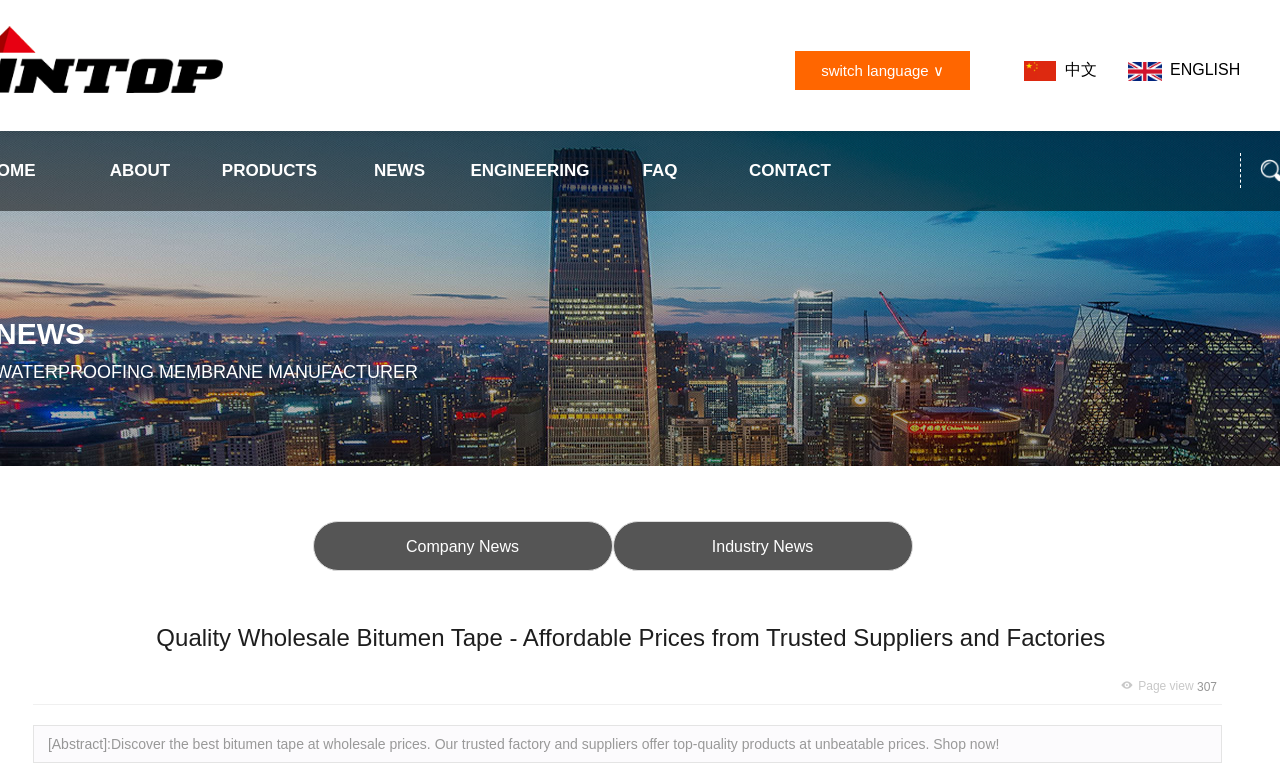Can you find the bounding box coordinates for the element to click on to achieve the instruction: "Switch language"?

[0.621, 0.066, 0.758, 0.116]